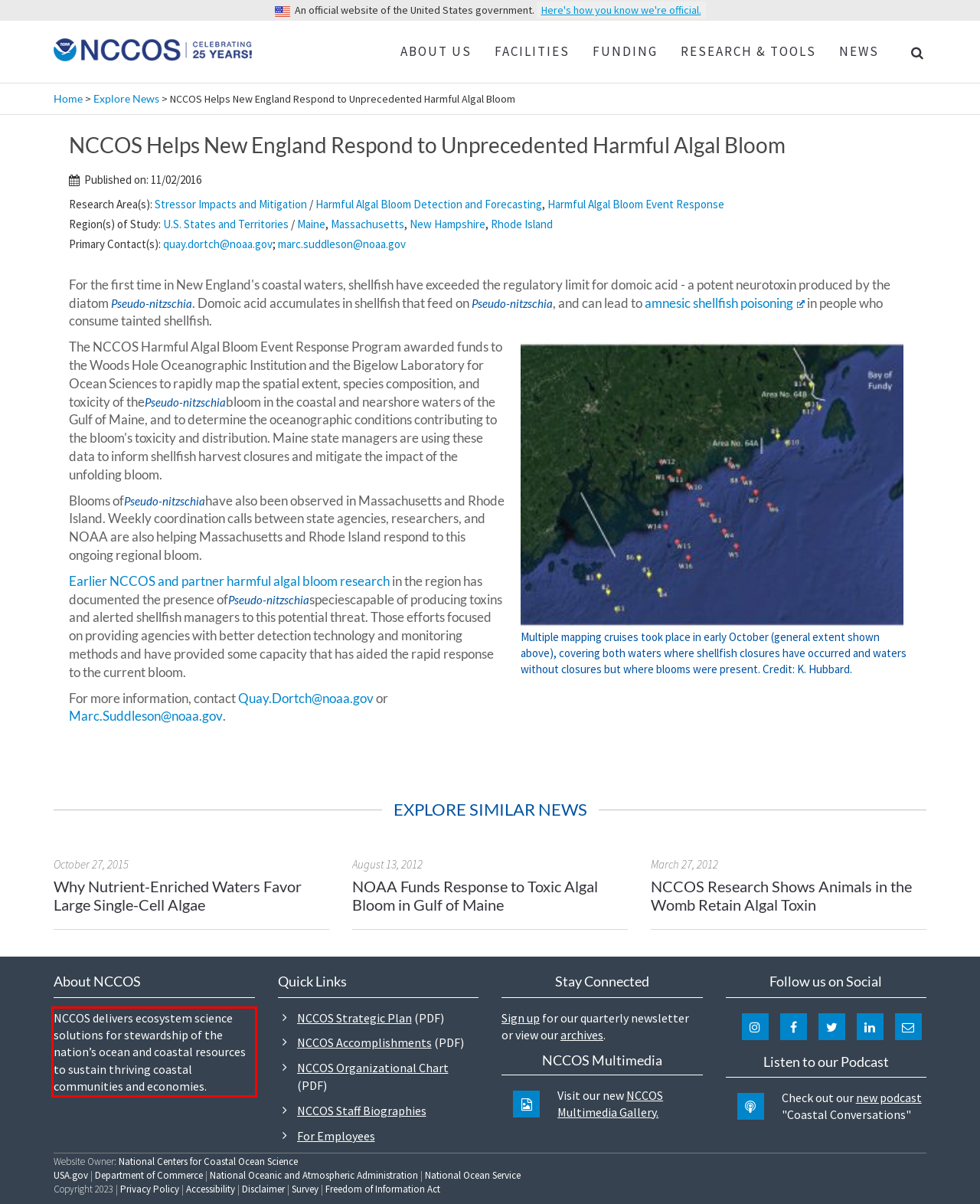Using the webpage screenshot, recognize and capture the text within the red bounding box.

NCCOS delivers ecosystem science solutions for stewardship of the nation’s ocean and coastal resources to sustain thriving coastal communities and economies.